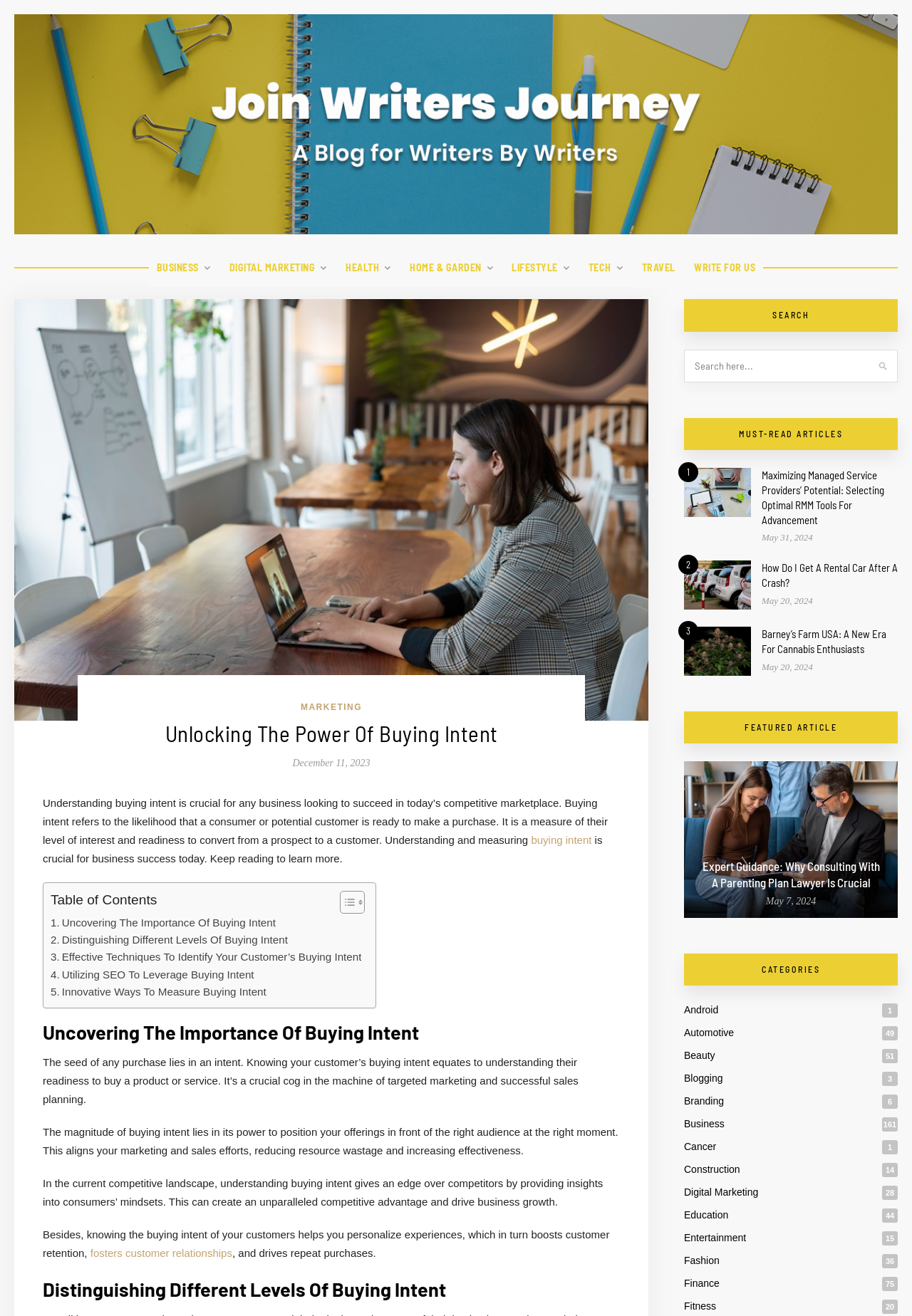Determine the bounding box coordinates for the area that needs to be clicked to fulfill this task: "Check out the 'World Beyond War: a new podcast'". The coordinates must be given as four float numbers between 0 and 1, i.e., [left, top, right, bottom].

None